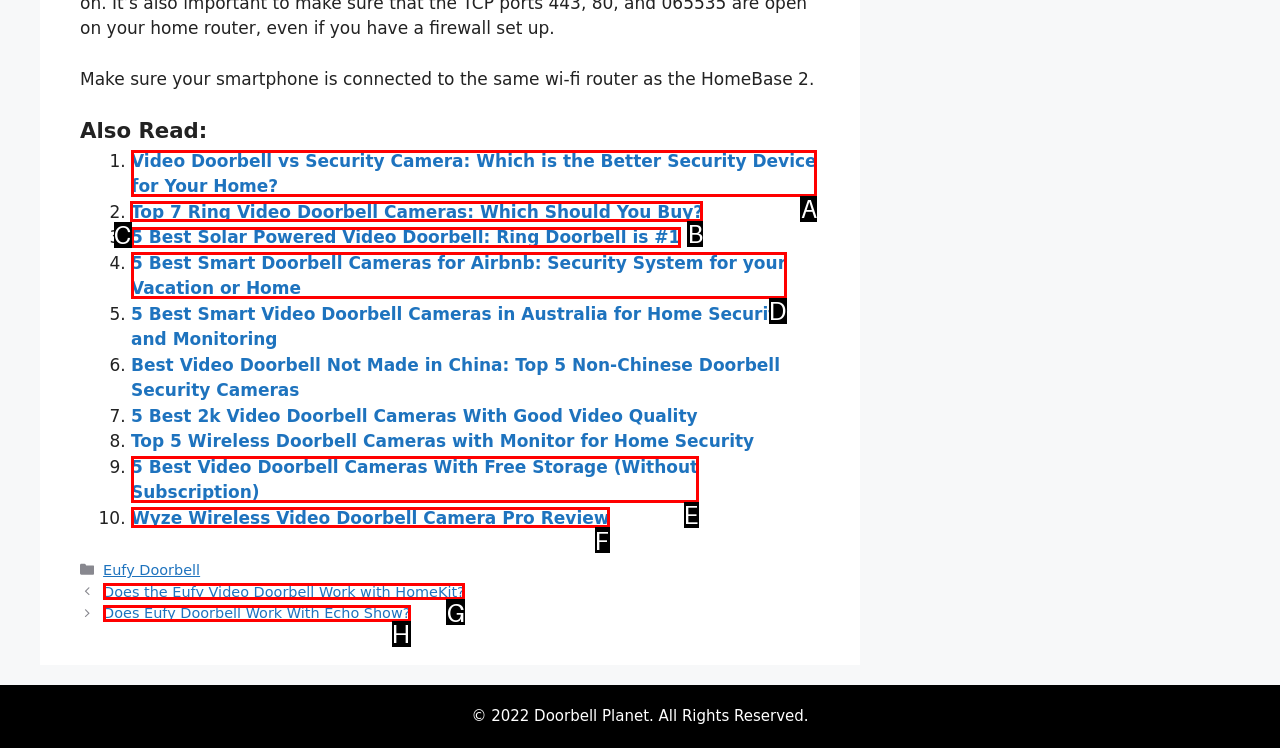Identify the correct UI element to click to follow this instruction: Learn about Top 7 Ring Video Doorbell Cameras
Respond with the letter of the appropriate choice from the displayed options.

B